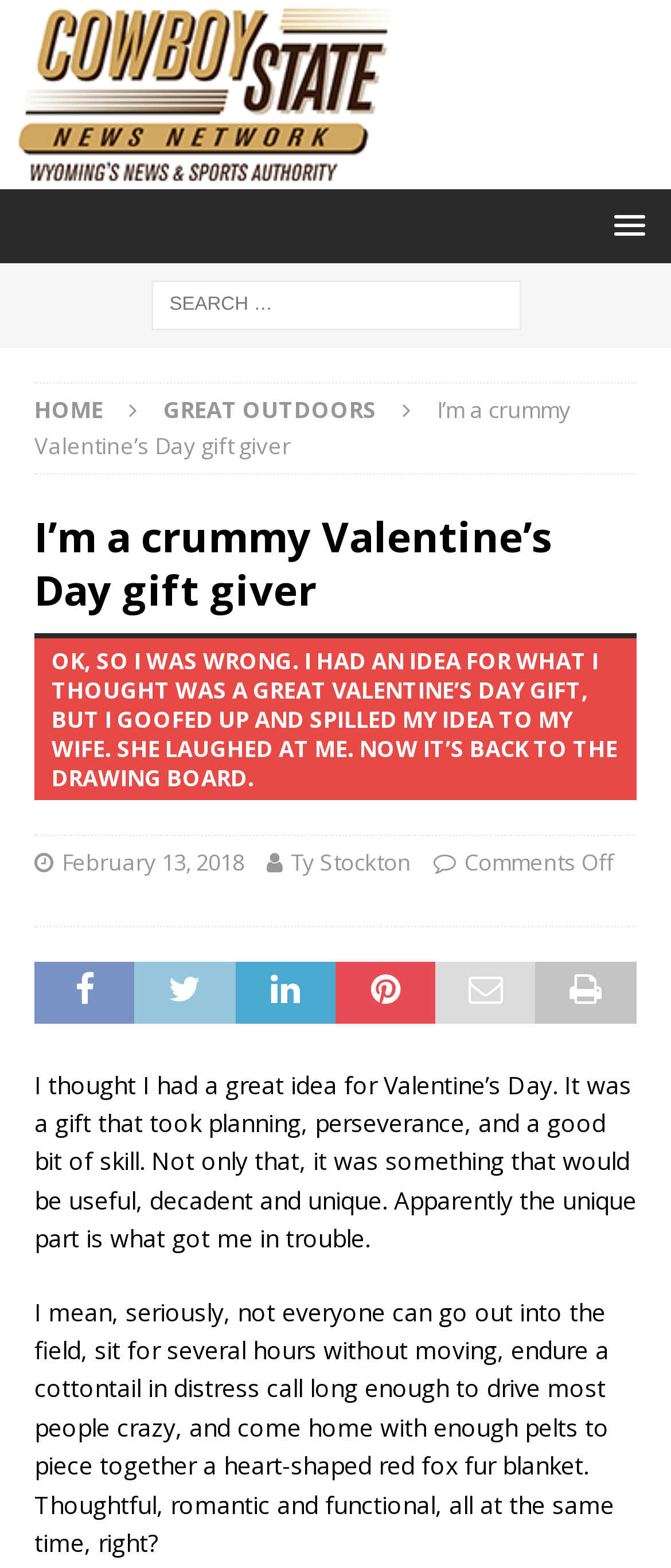What is the text of the link next to 'HOME'?
Use the image to answer the question with a single word or phrase.

GREAT OUTDOORS